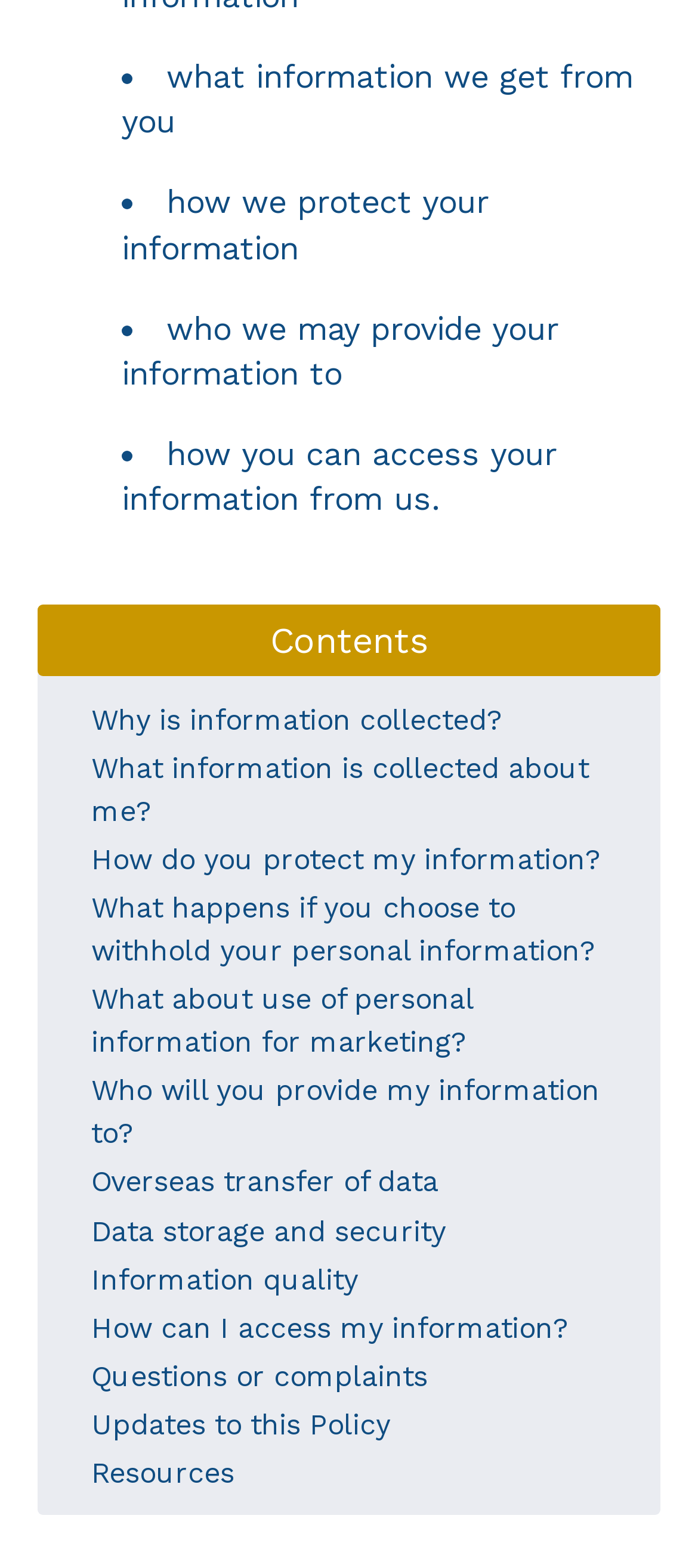Please find the bounding box coordinates (top-left x, top-left y, bottom-right x, bottom-right y) in the screenshot for the UI element described as follows: Information quality

[0.131, 0.806, 0.526, 0.828]